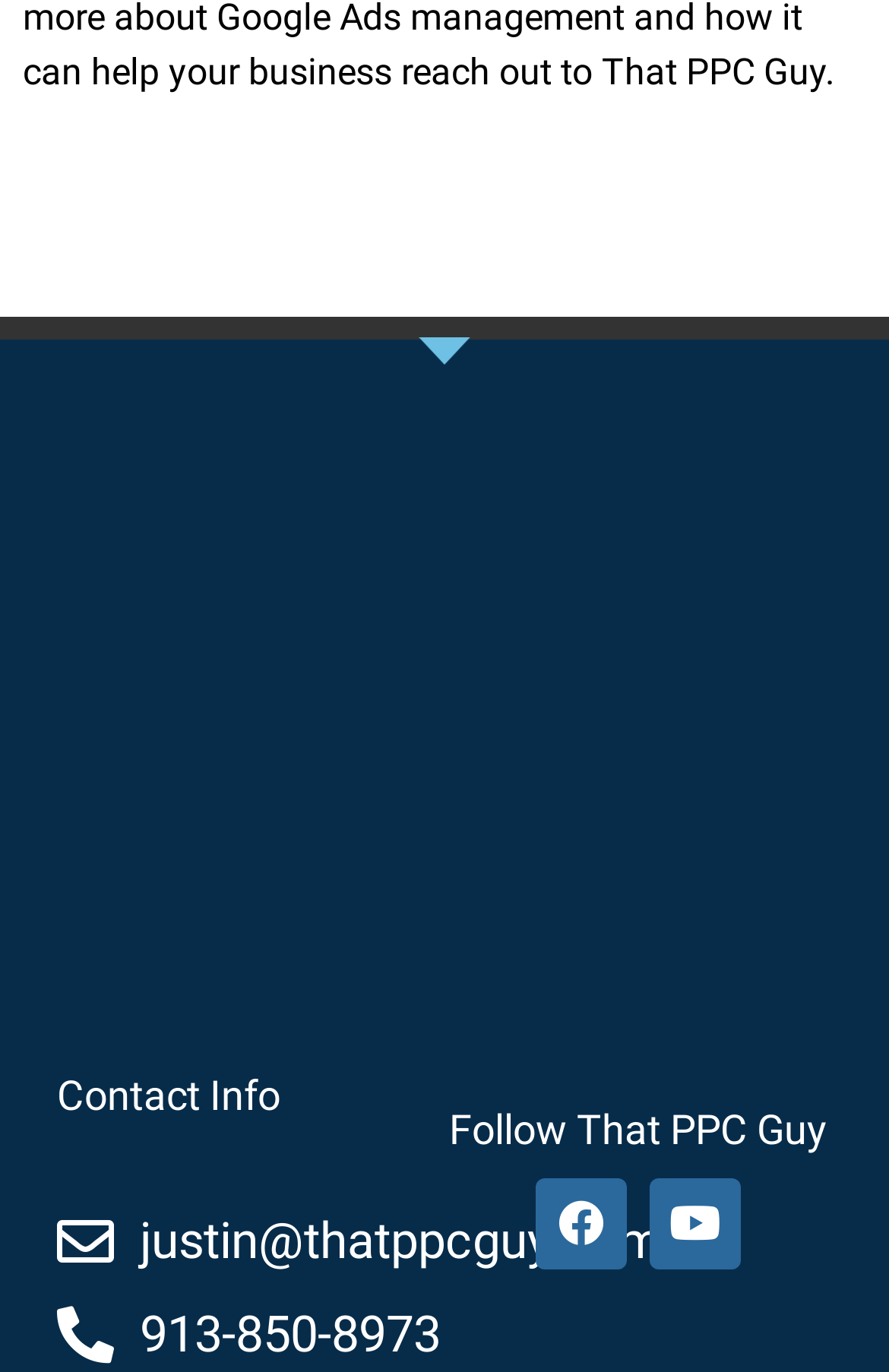Find the bounding box coordinates for the UI element that matches this description: "justin@thatppcguy.com".

[0.064, 0.877, 0.5, 0.932]